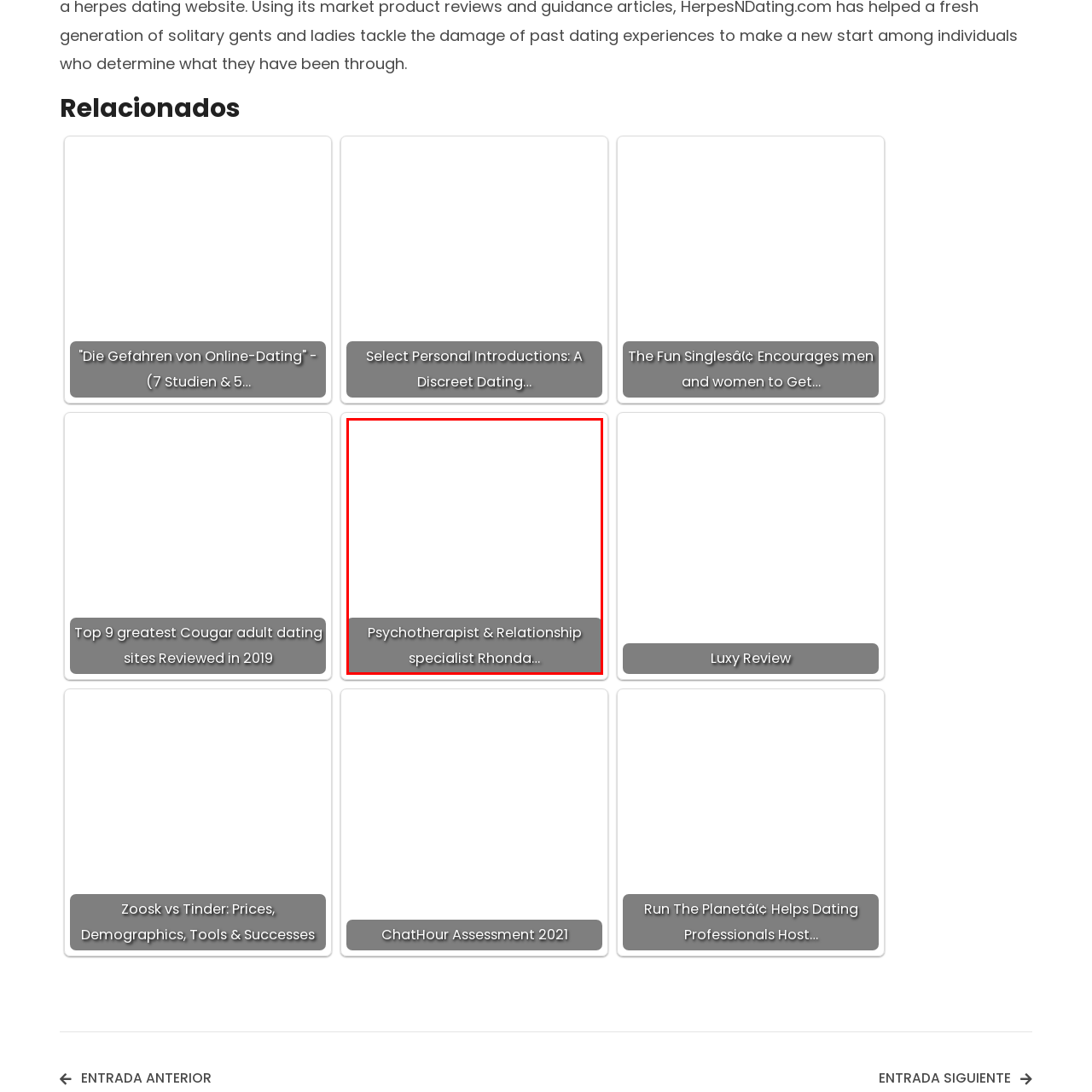What is the aesthetic of the image design?
Look closely at the part of the image outlined in red and give a one-word or short phrase answer.

modern